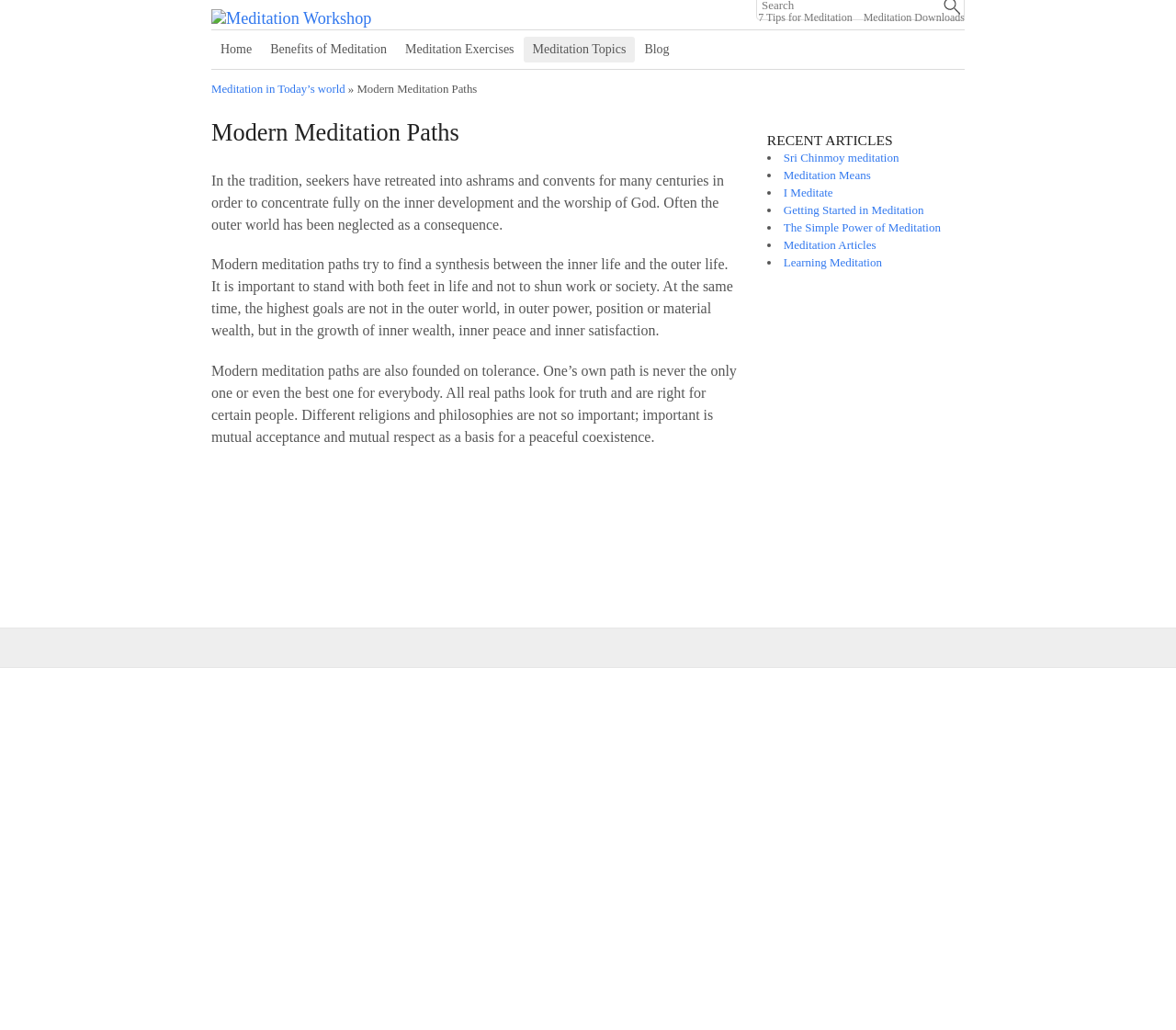Summarize the webpage with intricate details.

The webpage is about meditation, specifically focusing on modern meditation paths. At the top, there is a heading "Meditation Workshop" with an image and a link to the same title. Below this, there are several links to related topics, including "7 Tips for Meditation", "Meditation Downloads", "Home", "Benefits of Meditation", "Meditation Exercises", "Meditation Topics", and "Blog".

To the right of the "Meditation Workshop" heading, there is a link to "Meditation in Today’s world" and a static text "» Modern Meditation Paths". Below this, there is an article with a heading "Modern Meditation Paths" that discusses the importance of finding a balance between inner life and outer life, and the value of tolerance in modern meditation paths. The article is divided into three paragraphs, each discussing a different aspect of modern meditation.

On the right side of the page, there is a section titled "RECENT ARTICLES" with a list of links to recent articles, including "Sri Chinmoy meditation", "Meditation Means", "I Meditate", "Getting Started in Meditation", "The Simple Power of Meditation", "Meditation Articles", and "Learning Meditation". Each link is preceded by a bullet point.